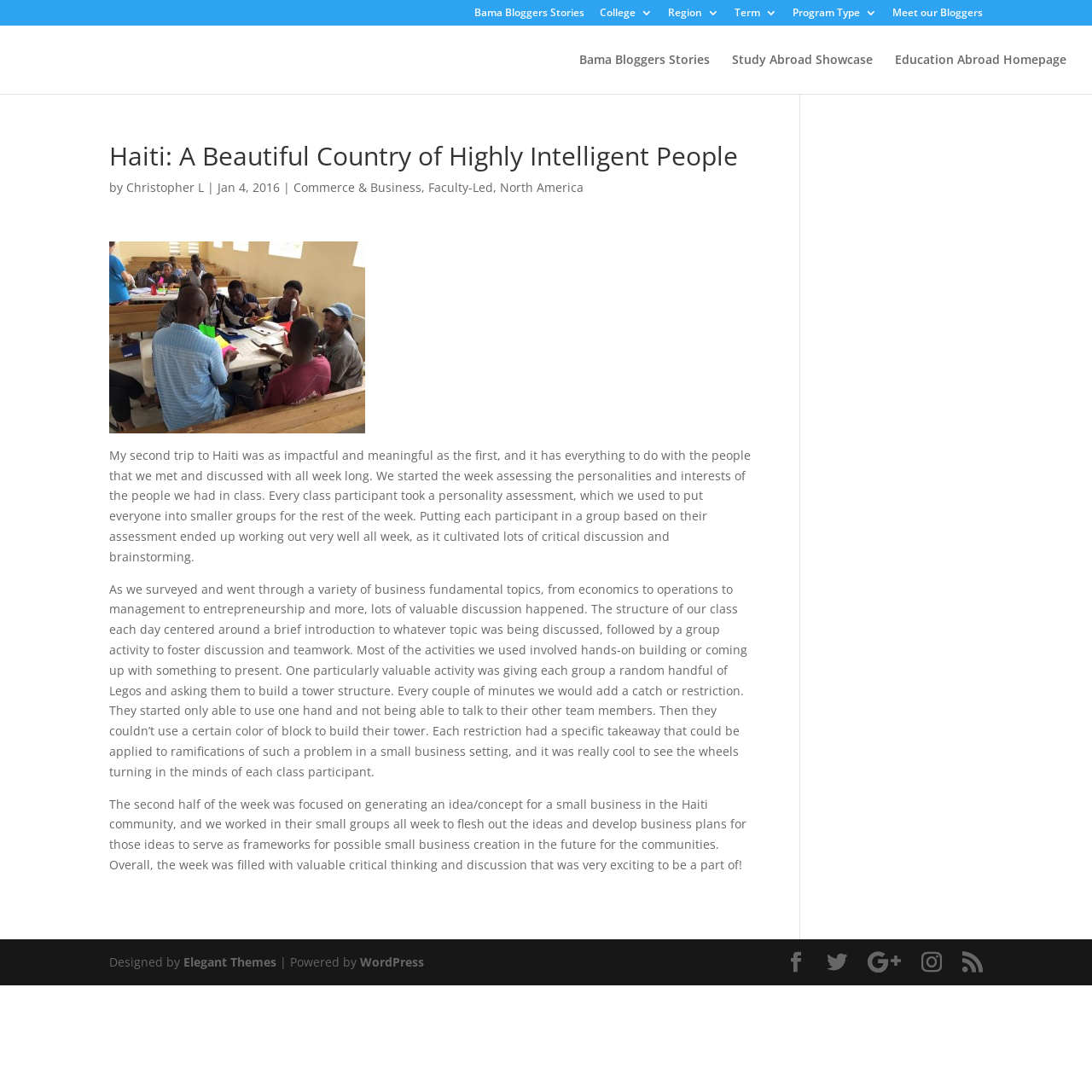Please identify the bounding box coordinates of the element's region that should be clicked to execute the following instruction: "Go to Shop". The bounding box coordinates must be four float numbers between 0 and 1, i.e., [left, top, right, bottom].

None